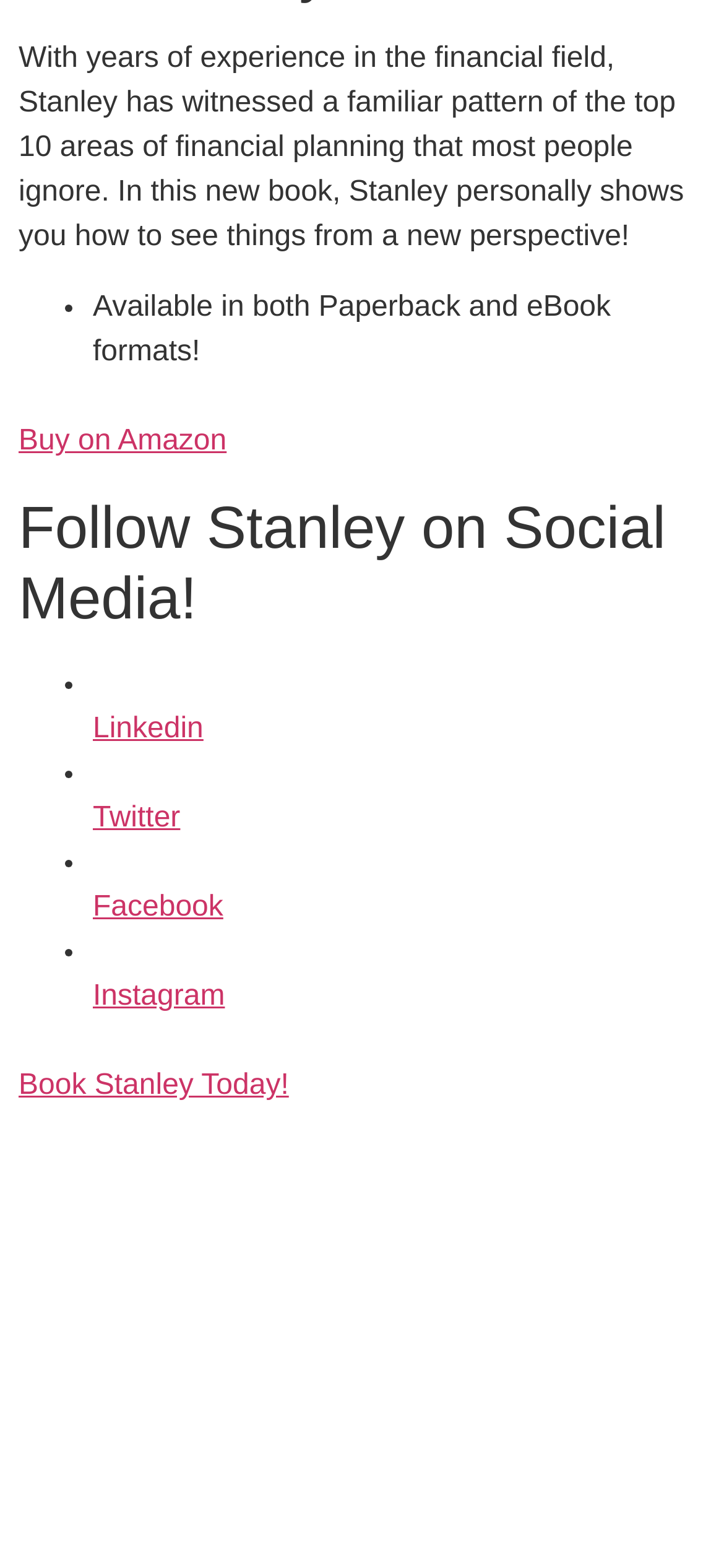What is the call-to-action for booking Stanley?
Please provide a comprehensive answer based on the information in the image.

The 'Book Stanley Today!' button is present on the webpage, indicating that it is the call-to-action for booking Stanley.